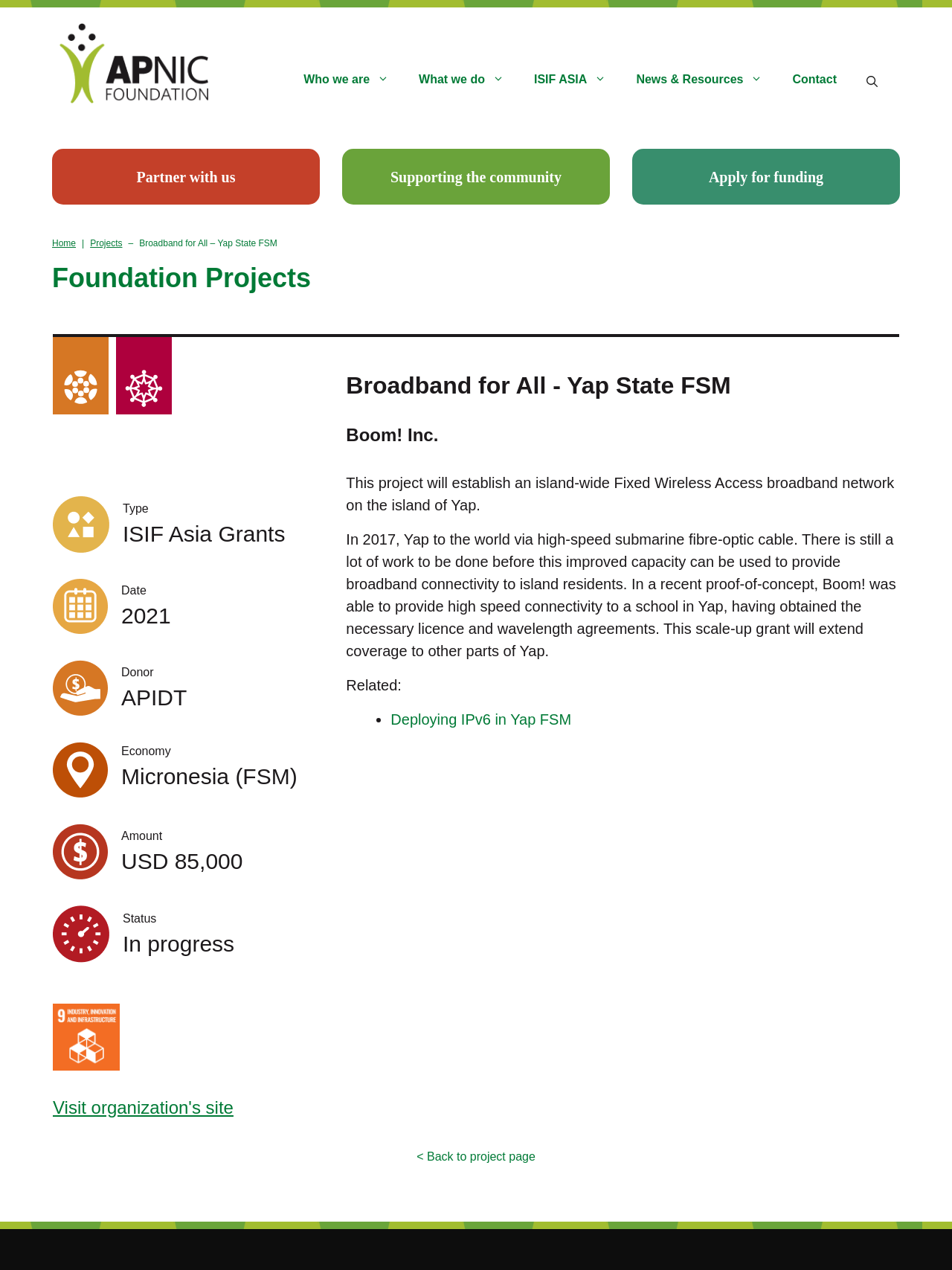Locate the bounding box coordinates of the region to be clicked to comply with the following instruction: "Partner with us". The coordinates must be four float numbers between 0 and 1, in the form [left, top, right, bottom].

[0.055, 0.117, 0.336, 0.161]